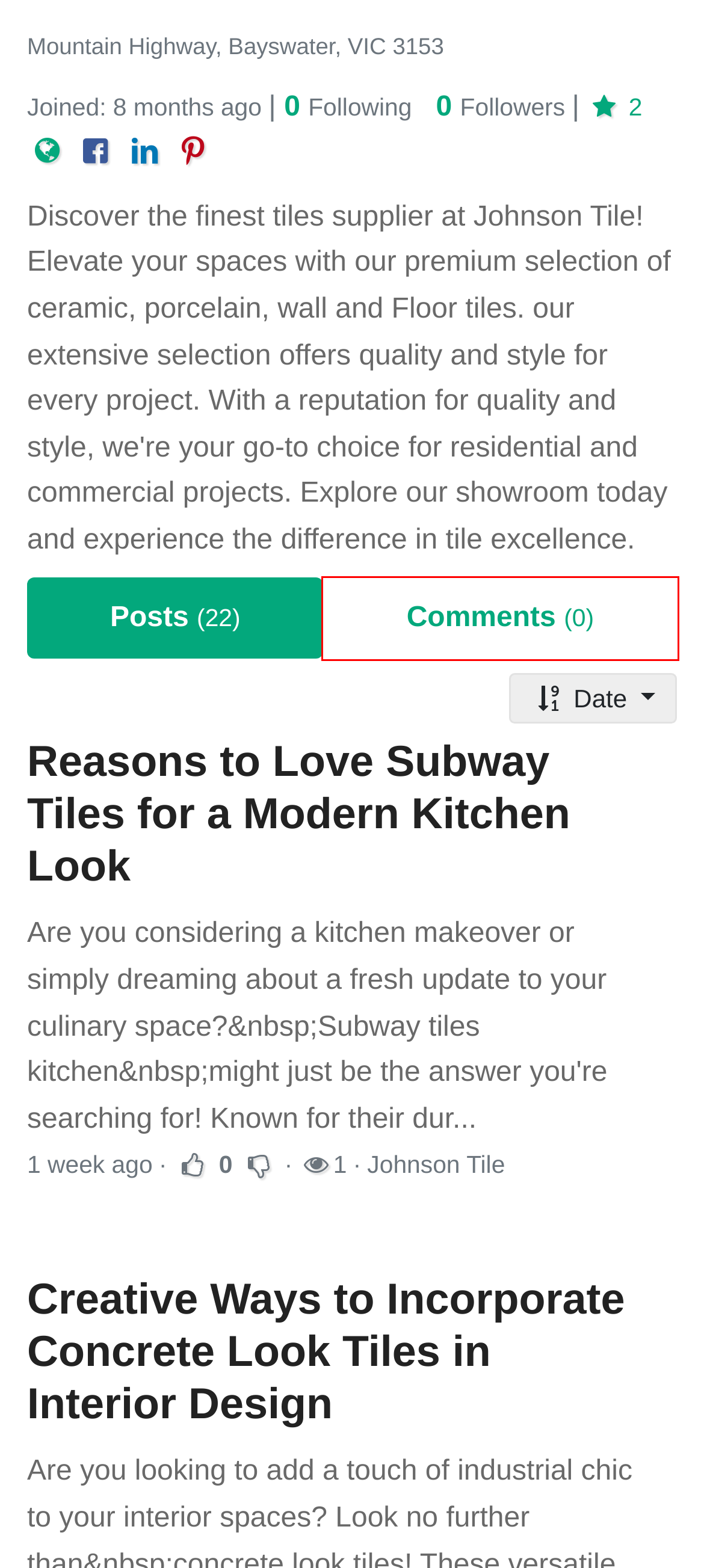You are presented with a screenshot of a webpage containing a red bounding box around an element. Determine which webpage description best describes the new webpage after clicking on the highlighted element. Here are the candidates:
A. Creative Ways to Incorporate Concrete Look Tiles in Interior Design | TheAmberPost
B. What Makes Subway Tiles Timelessly Beautiful in Bathroom Design? | TheAmberPost
C. Followers
D. Following
E. TheAmberPost
F. Johnson Tiles: Leading Wholesale Tile Supplier in Australia
G. Shawn Johnson Net Worth | TheAmberPost
H. Comments by Johnson Tile

H